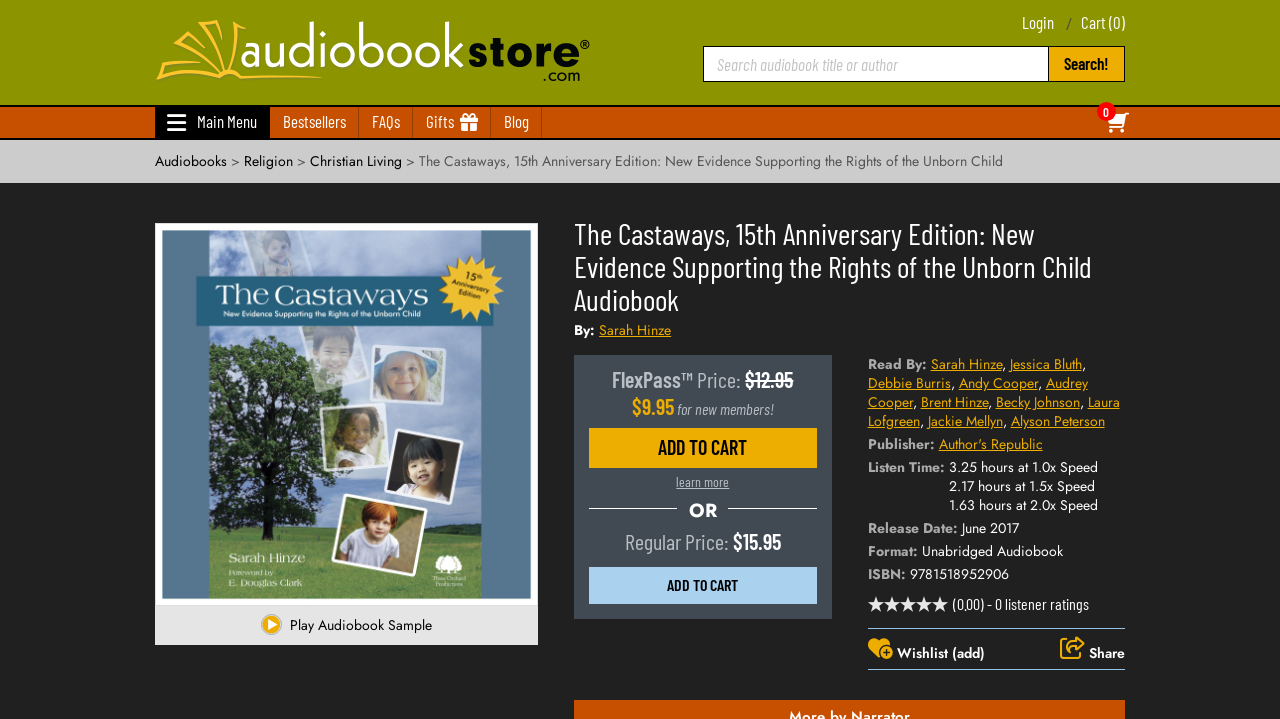Please specify the coordinates of the bounding box for the element that should be clicked to carry out this instruction: "Add audiobook to cart". The coordinates must be four float numbers between 0 and 1, formatted as [left, top, right, bottom].

[0.46, 0.595, 0.638, 0.651]